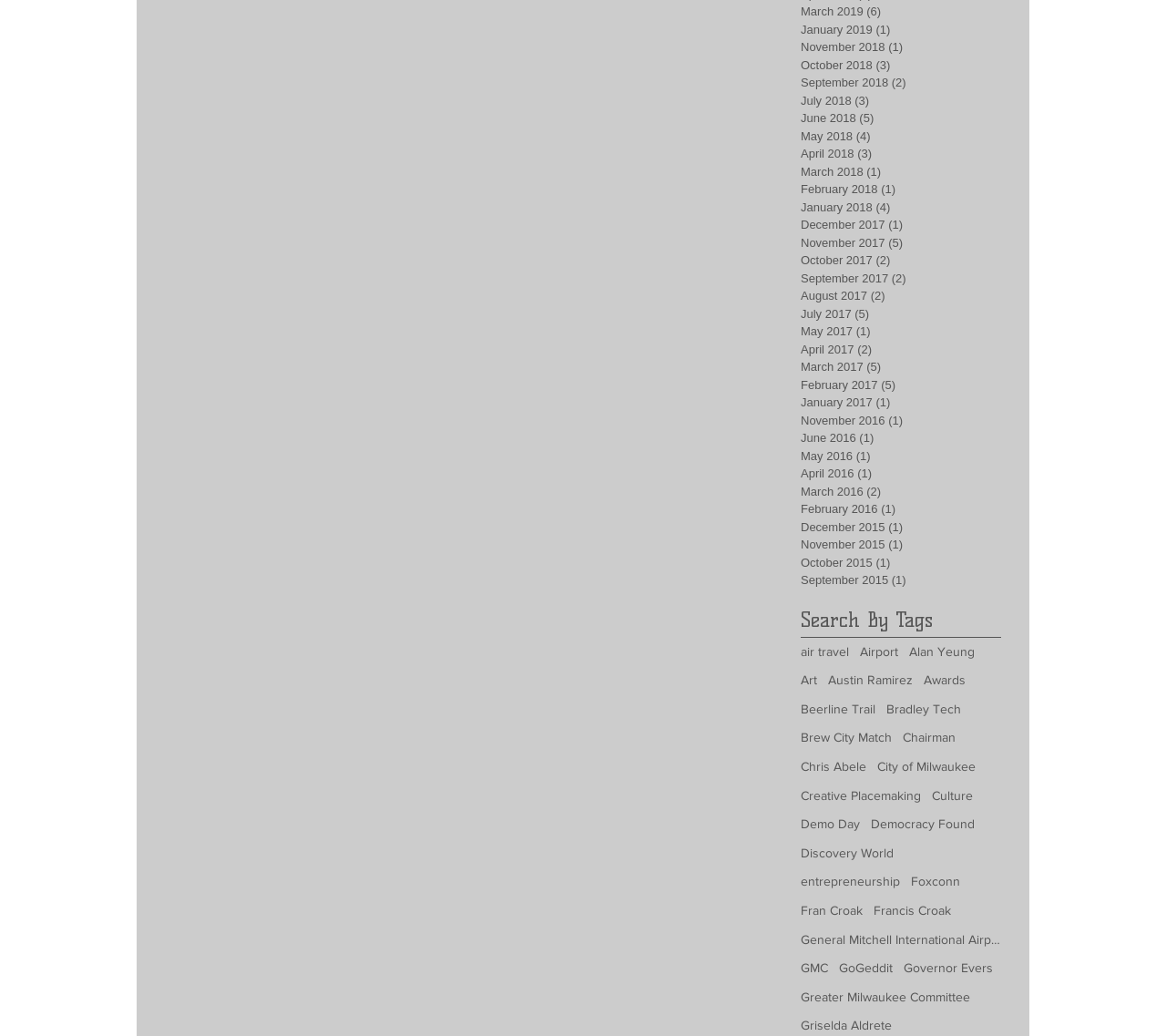Please pinpoint the bounding box coordinates for the region I should click to adhere to this instruction: "View March 2019 posts".

[0.687, 0.003, 0.851, 0.02]